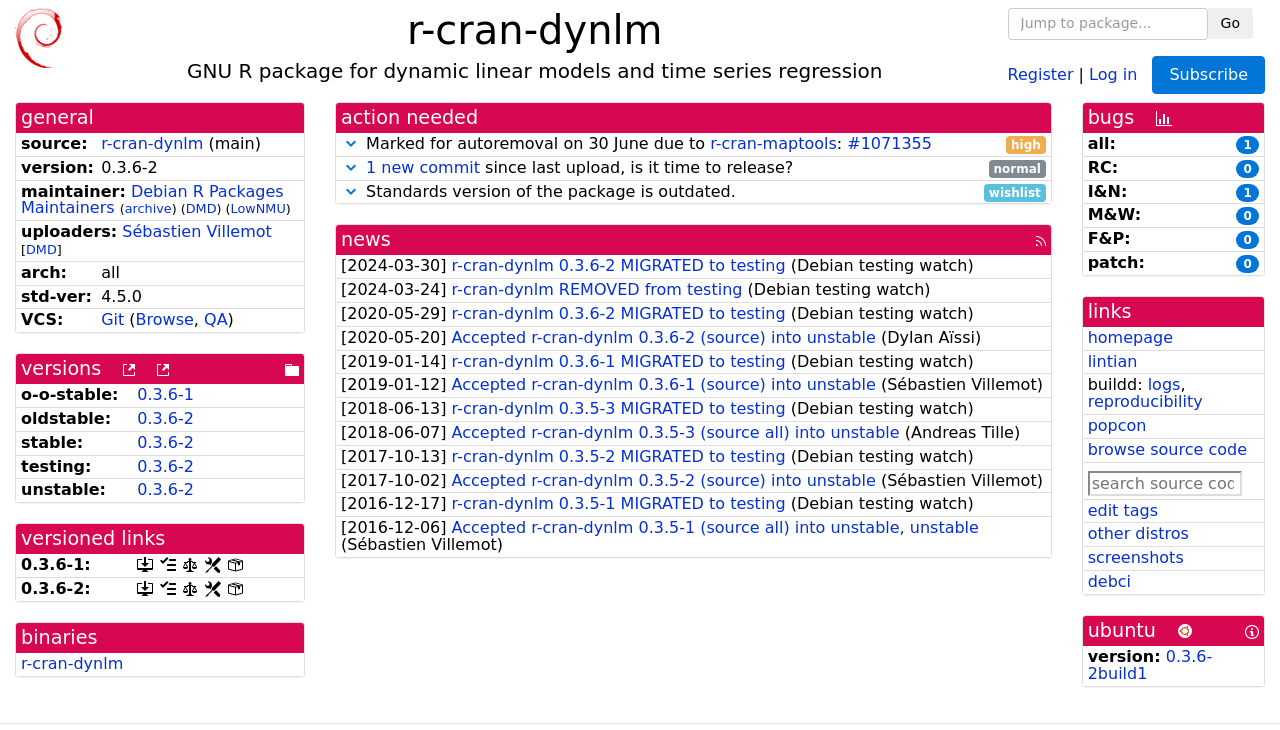Respond with a single word or phrase to the following question:
What is the VCS of the package?

Git